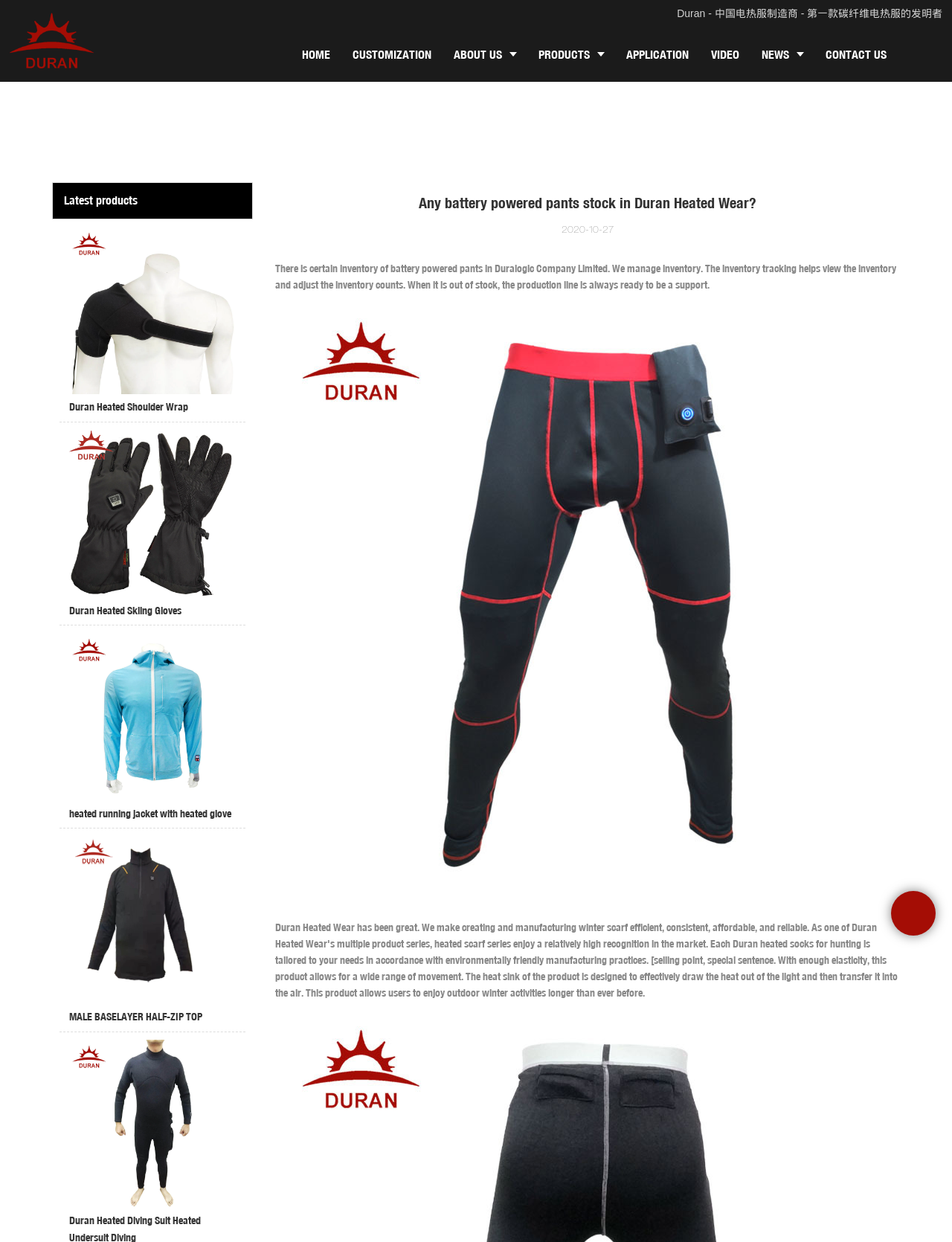What is the company name of the heated wear manufacturer?
Look at the screenshot and provide an in-depth answer.

The company name can be found in the logo link at the top left corner of the webpage, which says 'Logo | Duran Heated Wear'. Additionally, the static text 'Duran - 中国电热服制造商 - 第一款碳纤维电热服的发明者' also confirms the company name as Duran.